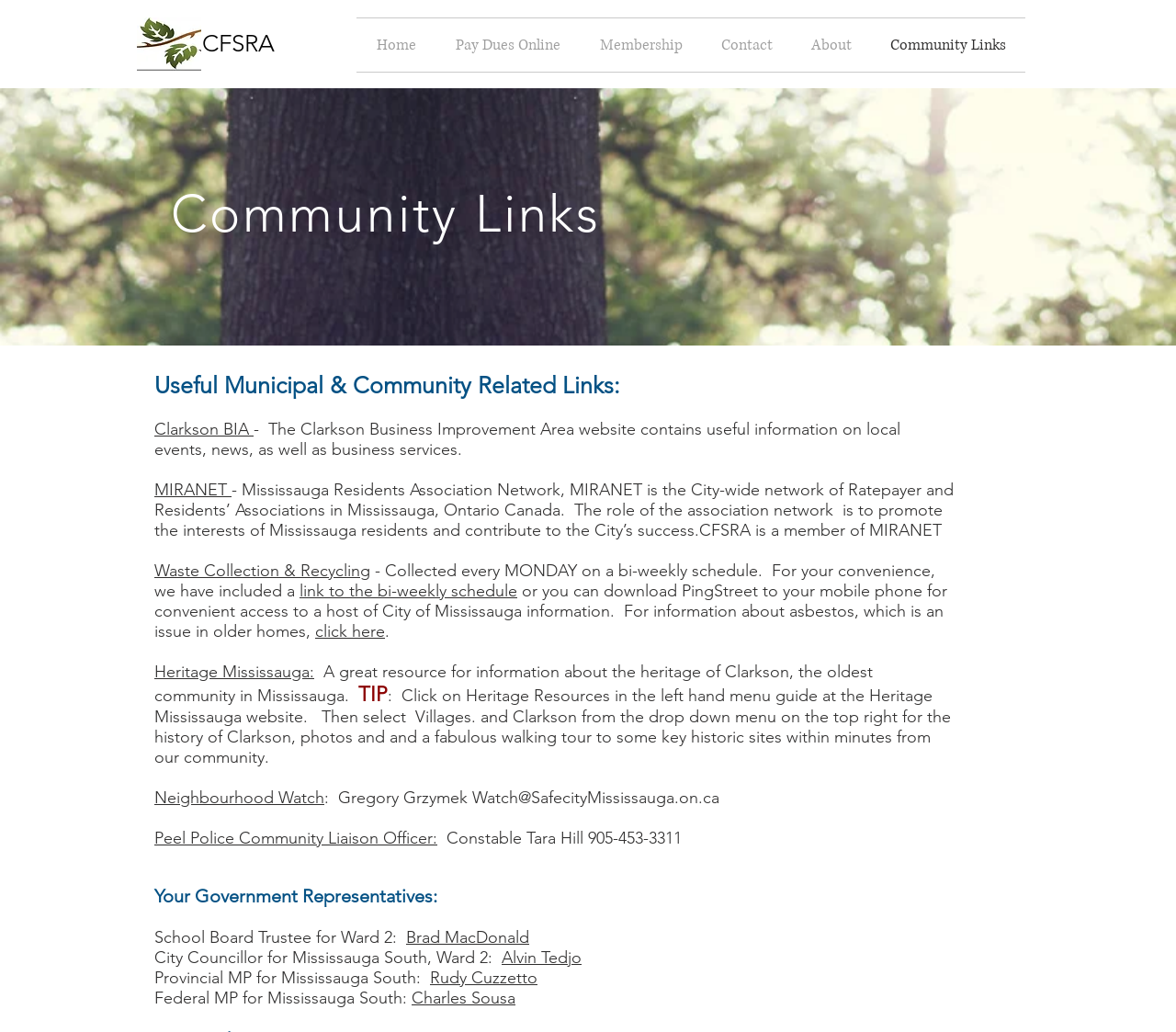Locate the bounding box coordinates of the area you need to click to fulfill this instruction: 'View the profile of School Board Trustee Brad MacDonald'. The coordinates must be in the form of four float numbers ranging from 0 to 1: [left, top, right, bottom].

[0.345, 0.898, 0.45, 0.918]